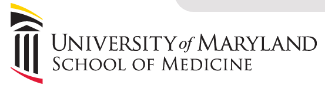Provide a one-word or short-phrase answer to the question:
What is the name of the institution displayed in the logo?

University of Maryland School of Medicine